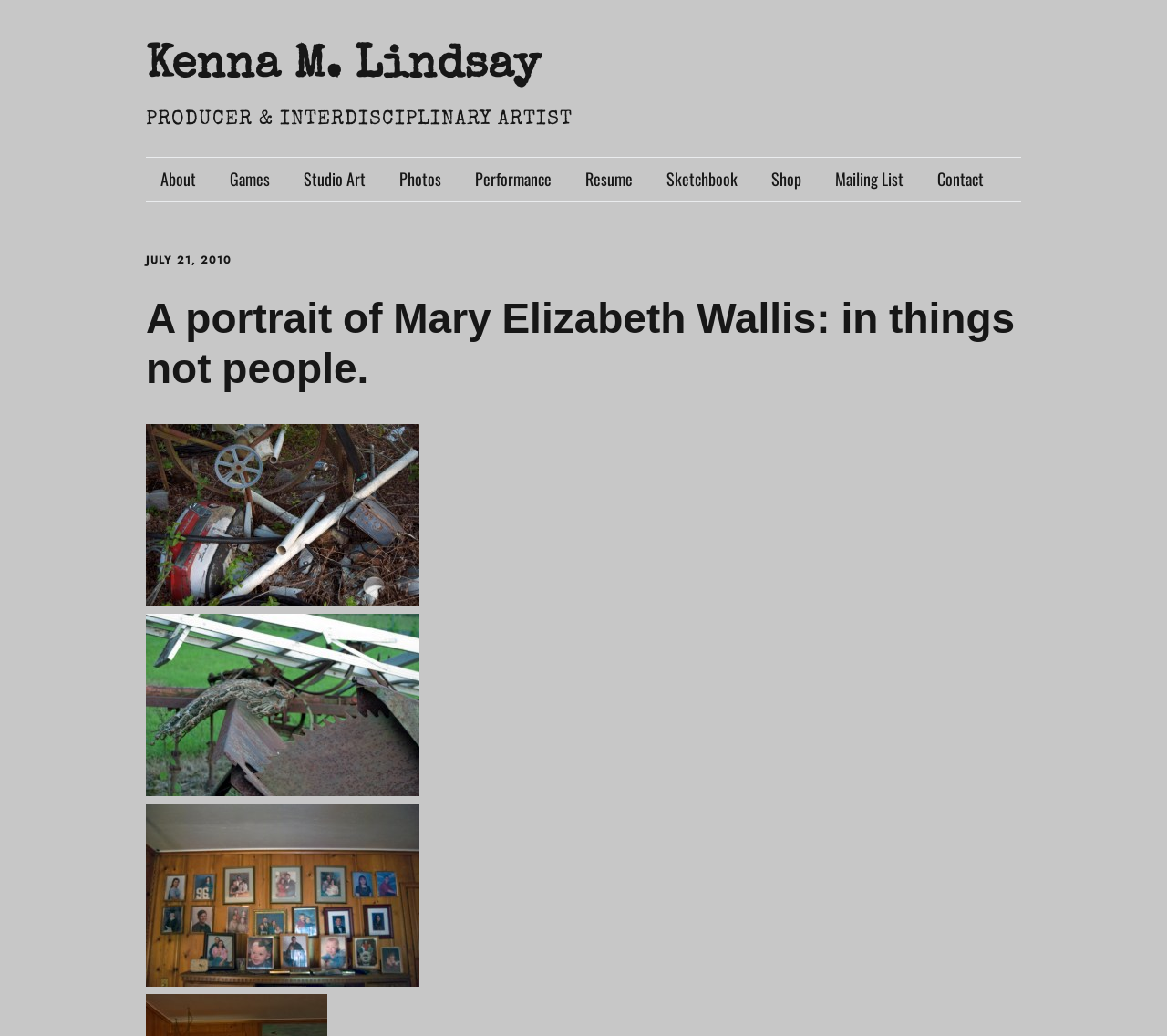Please provide the bounding box coordinates for the element that needs to be clicked to perform the following instruction: "visit Kenna M. Lindsay's homepage". The coordinates should be given as four float numbers between 0 and 1, i.e., [left, top, right, bottom].

[0.125, 0.043, 0.463, 0.087]